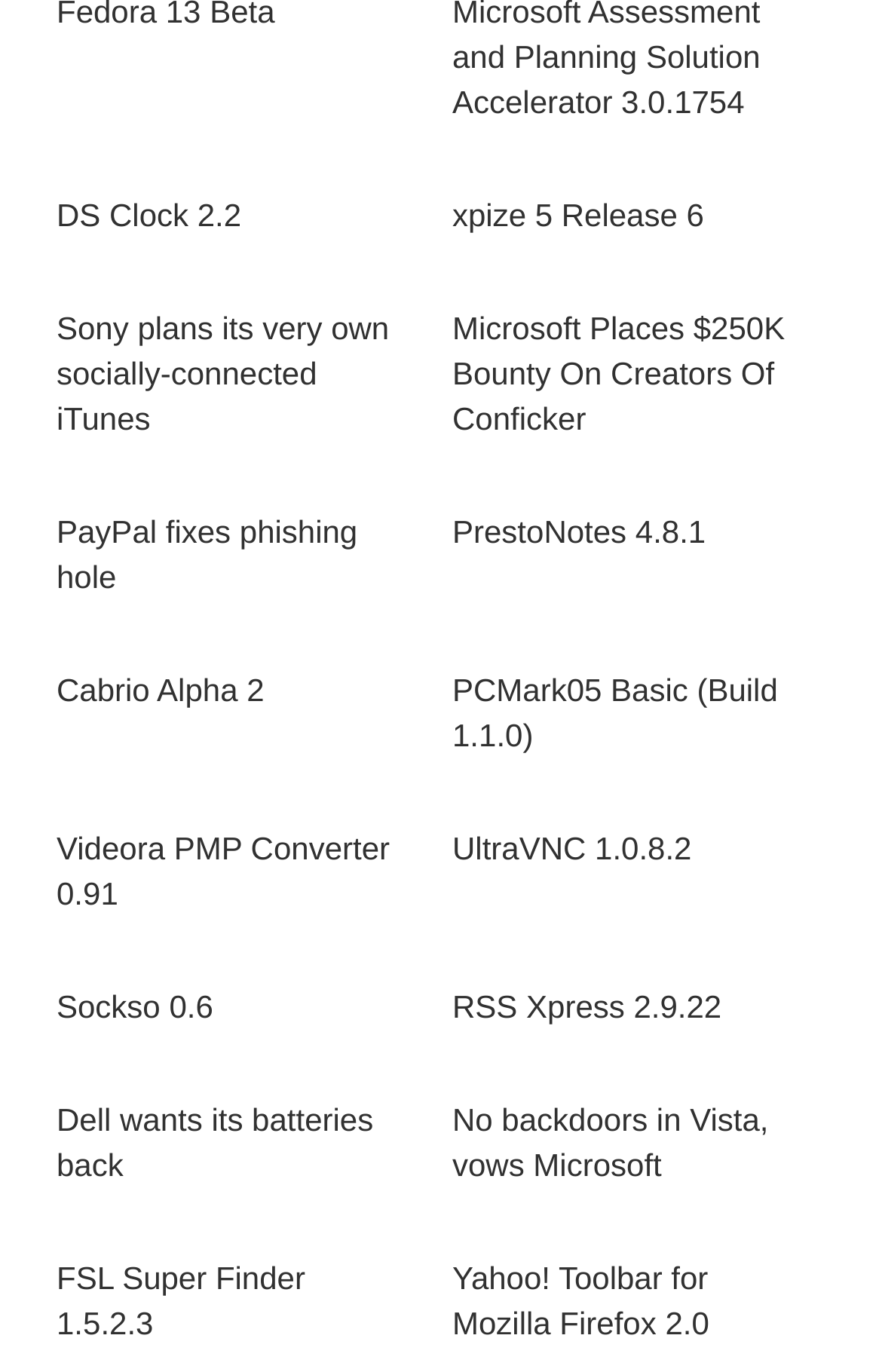How many links are on the webpage?
From the screenshot, provide a brief answer in one word or phrase.

16